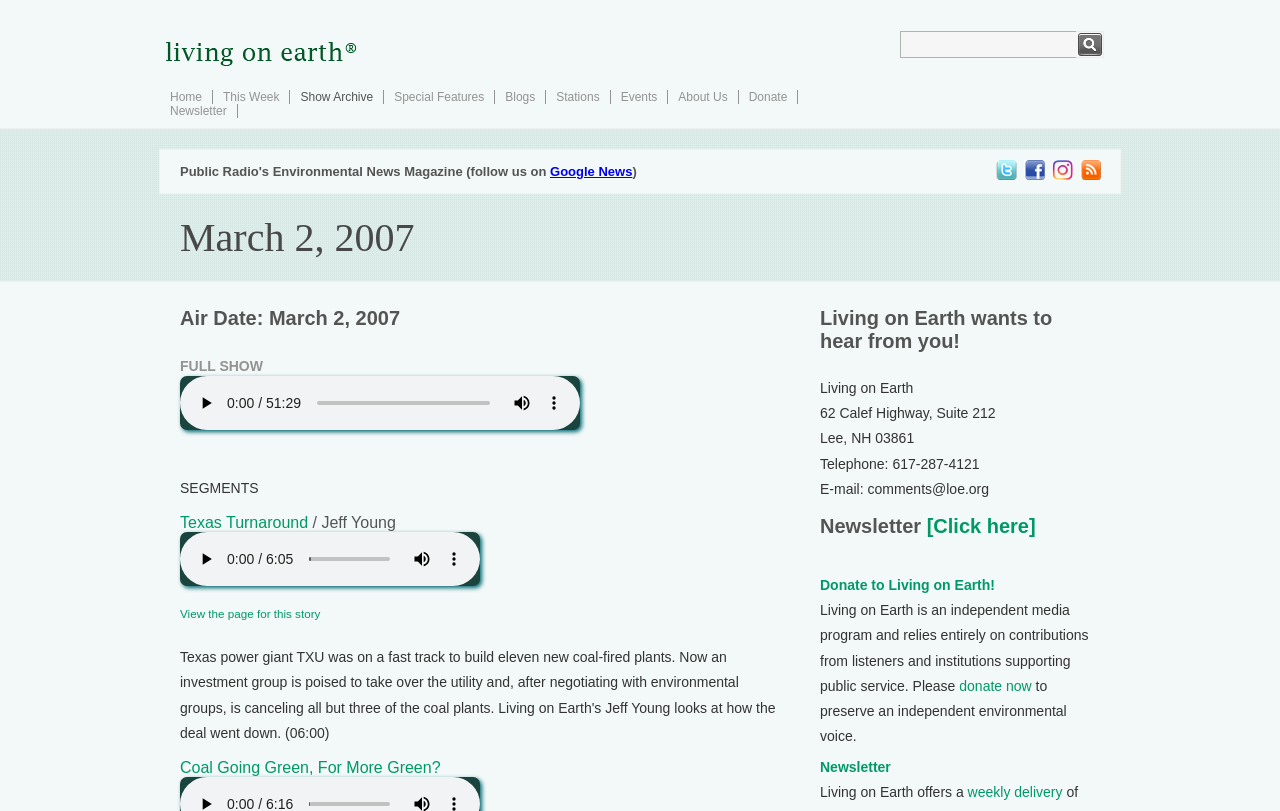Bounding box coordinates must be specified in the format (top-left x, top-left y, bottom-right x, bottom-right y). All values should be floating point numbers between 0 and 1. What are the bounding box coordinates of the UI element described as: Donate to Living on Earth!

[0.641, 0.711, 0.777, 0.731]